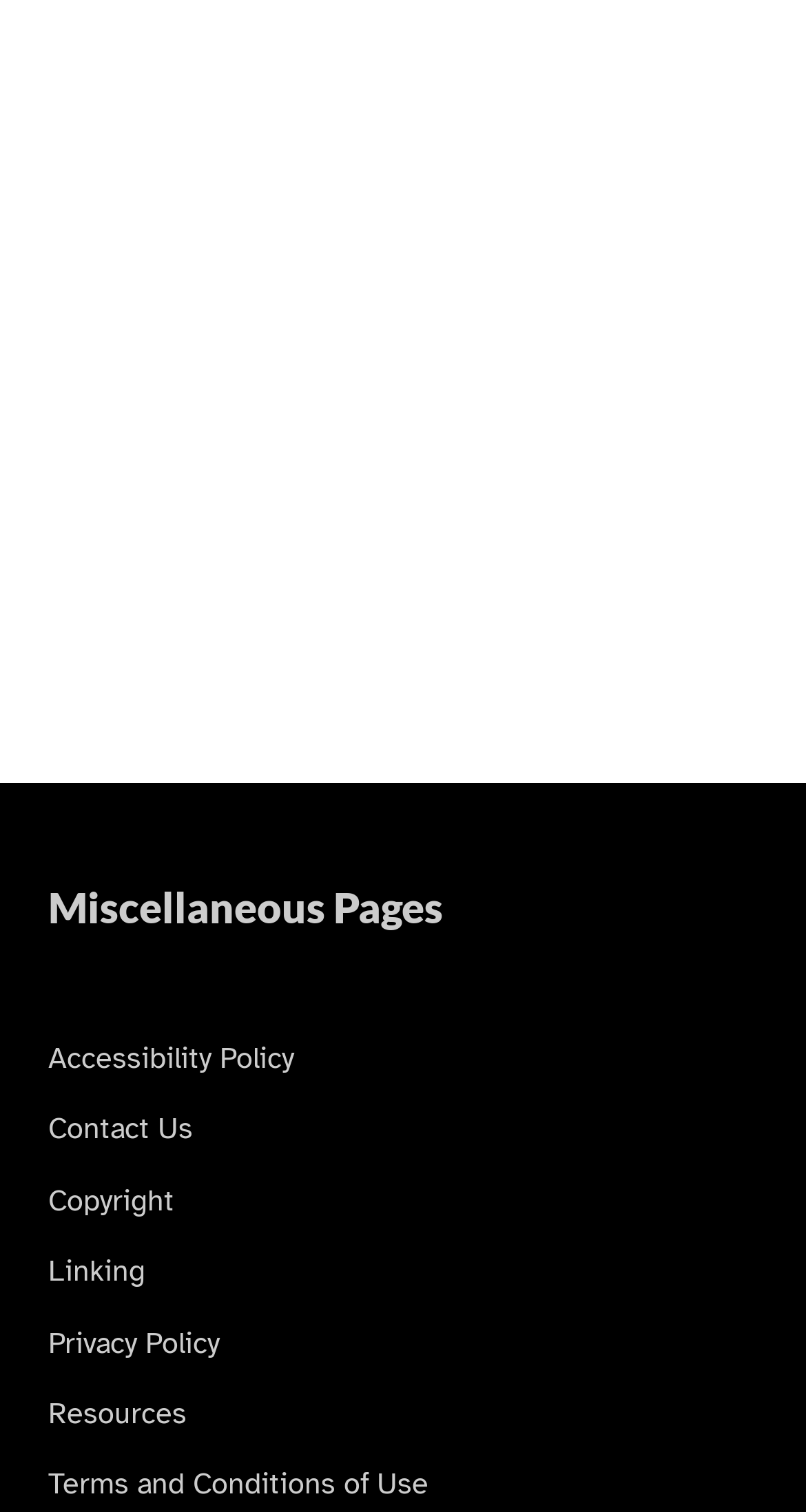Find the bounding box coordinates of the clickable region needed to perform the following instruction: "Enter email address". The coordinates should be provided as four float numbers between 0 and 1, i.e., [left, top, right, bottom].

None